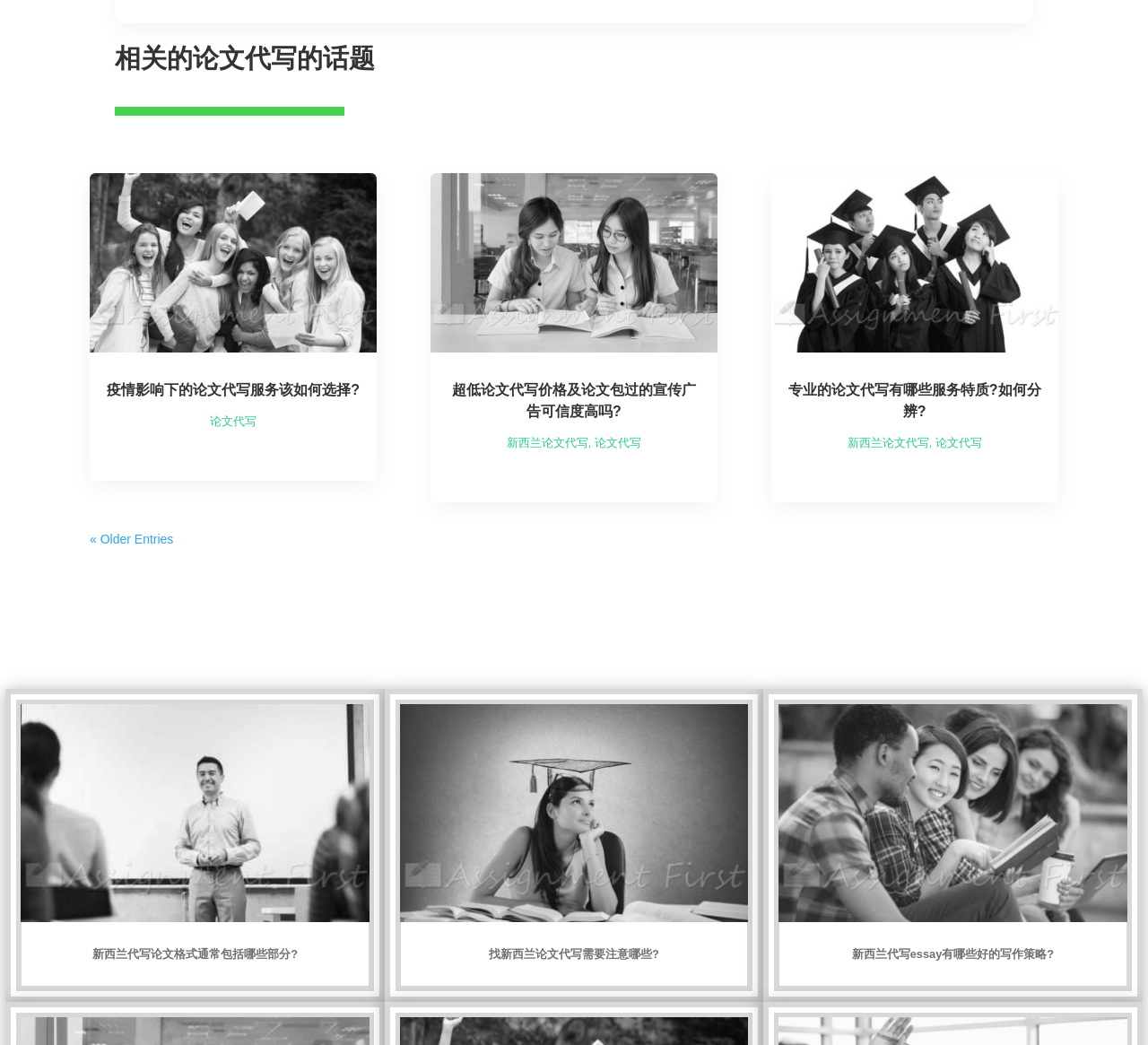Given the description "« Older Entries", determine the bounding box of the corresponding UI element.

[0.078, 0.509, 0.151, 0.523]